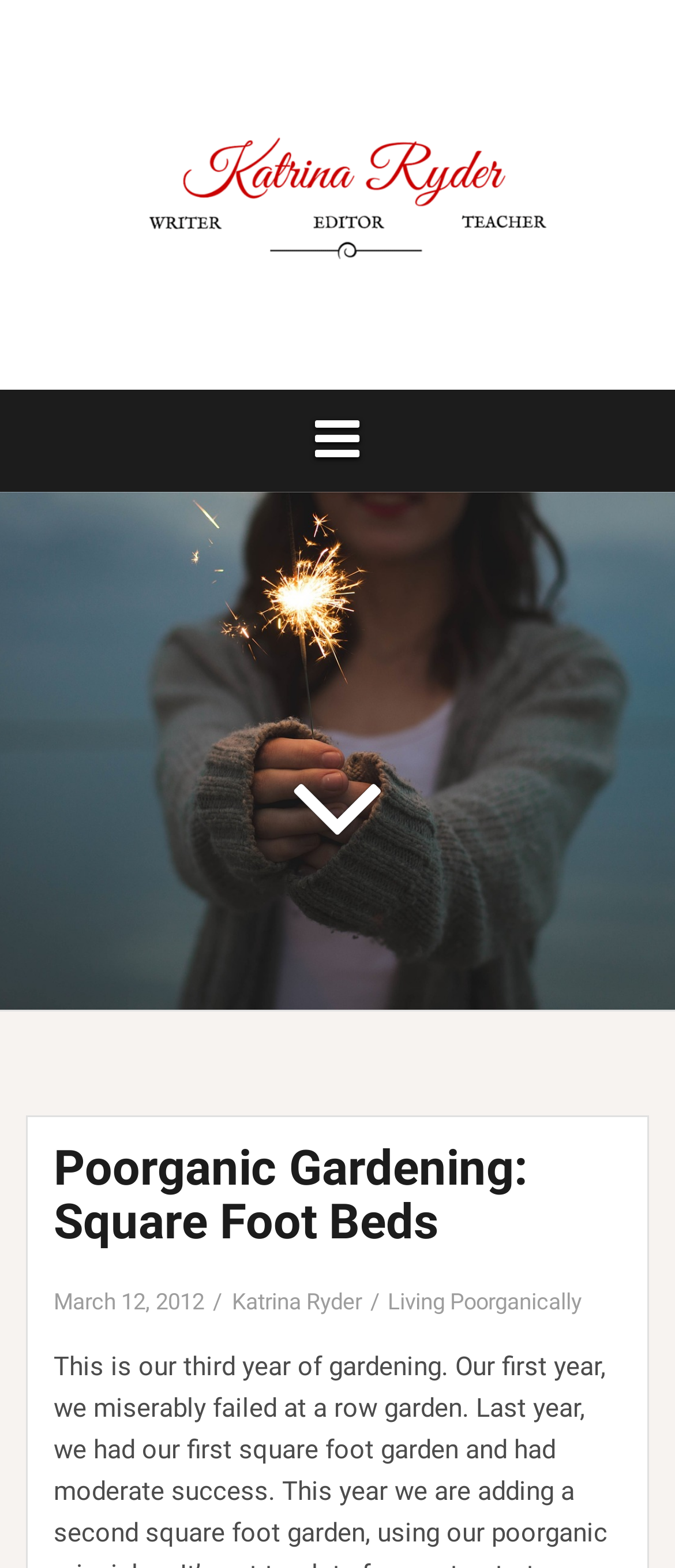Find and provide the bounding box coordinates for the UI element described with: "Katrina Ryder".

[0.344, 0.821, 0.536, 0.838]